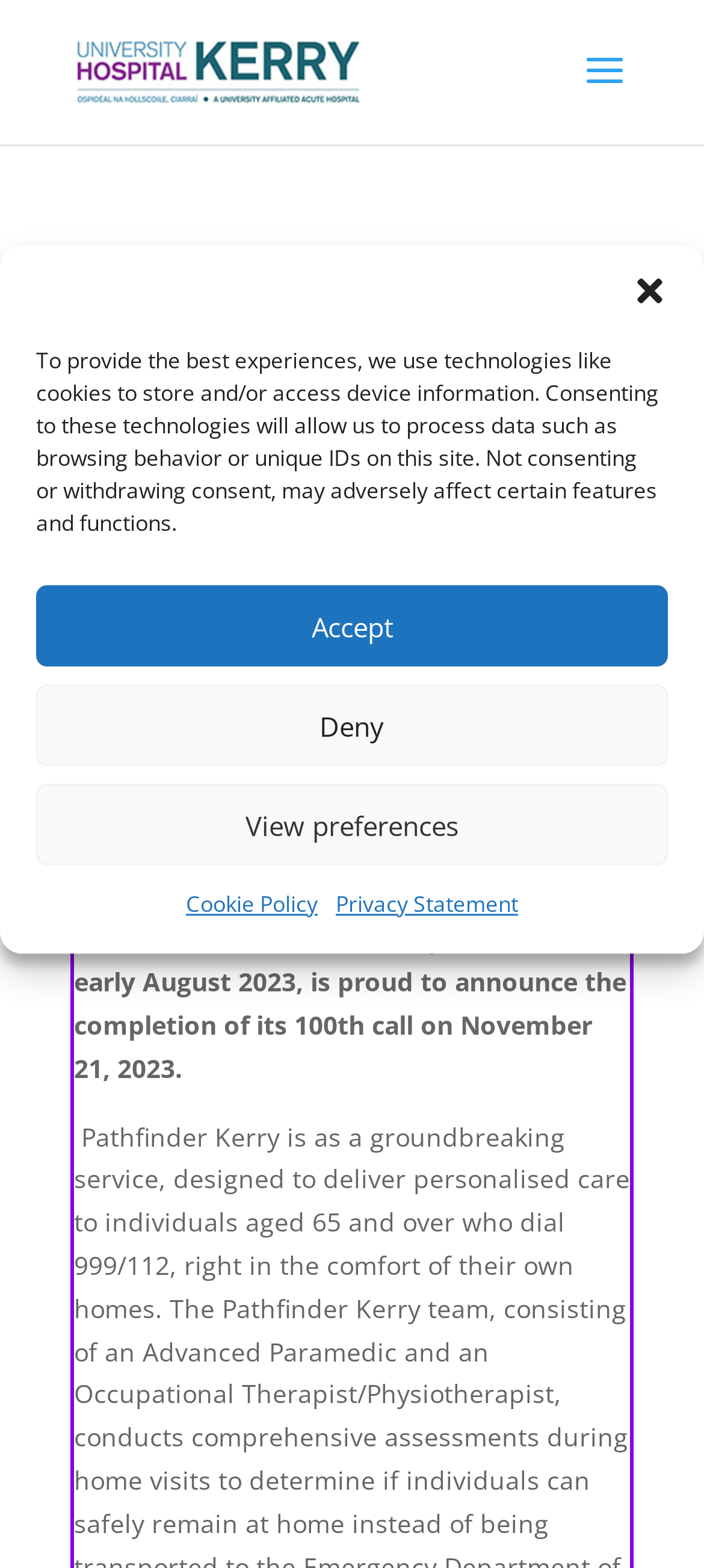Determine the bounding box coordinates for the HTML element described here: "Pradip Bhattacharya".

None